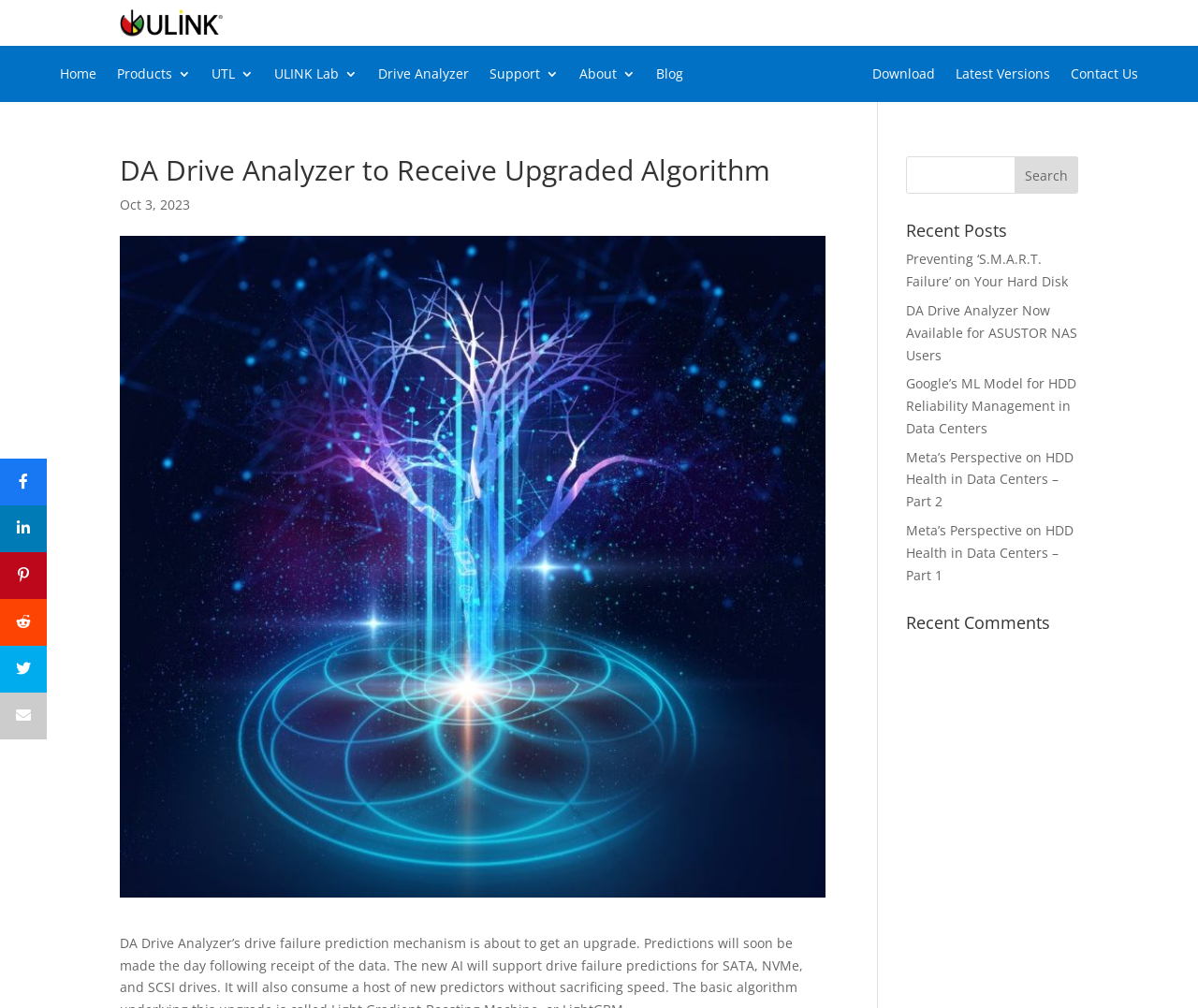How many links are there in the top navigation bar?
Answer the question with a single word or phrase derived from the image.

8